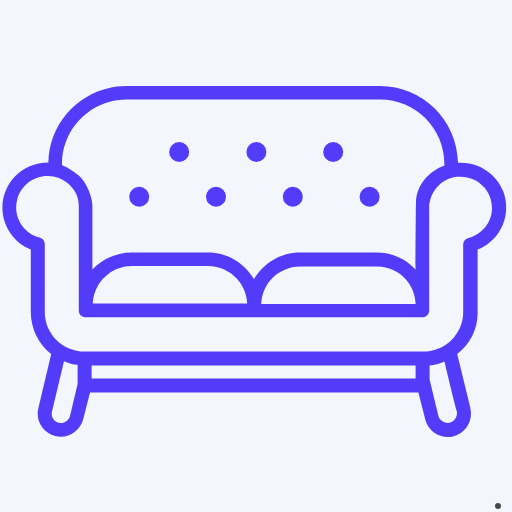Please provide a brief answer to the question using only one word or phrase: 
What is the significance of upholstery cleaning services?

Longevity and cleanliness